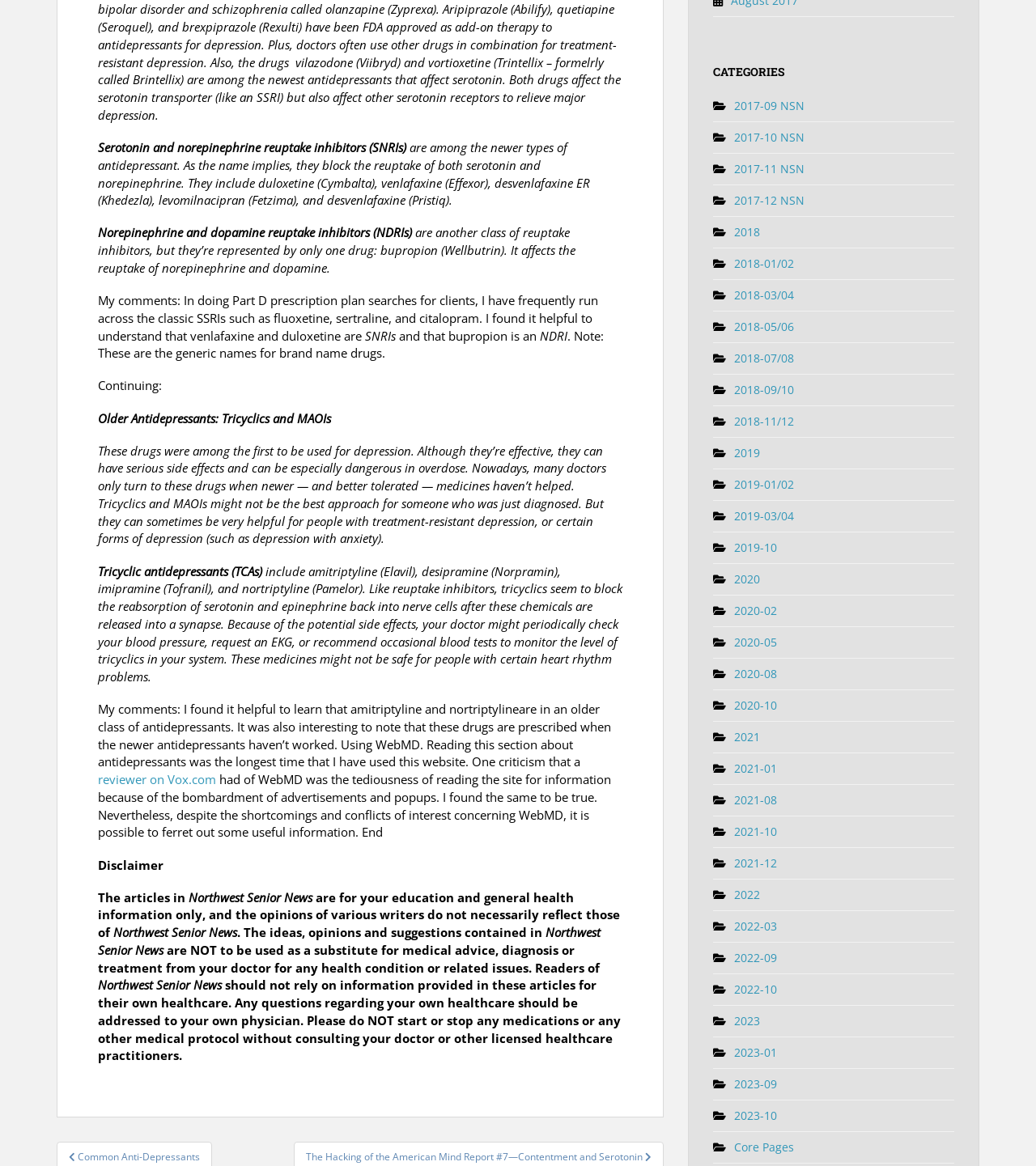Locate the bounding box coordinates of the clickable part needed for the task: "Click the 'Core Pages' link".

[0.709, 0.977, 0.766, 0.99]